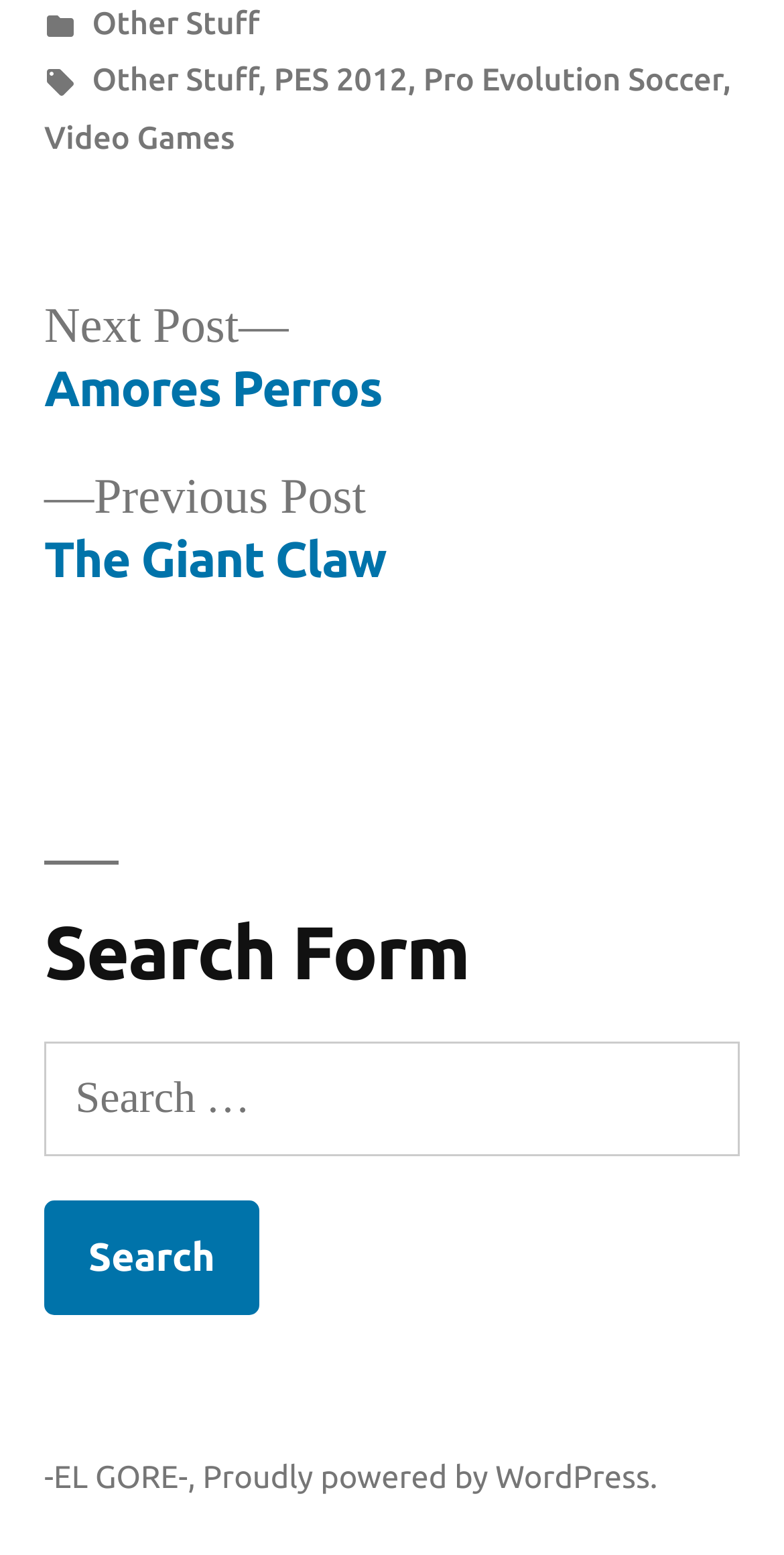Provide the bounding box coordinates of the HTML element described as: "Proudly powered by WordPress.". The bounding box coordinates should be four float numbers between 0 and 1, i.e., [left, top, right, bottom].

[0.259, 0.938, 0.839, 0.961]